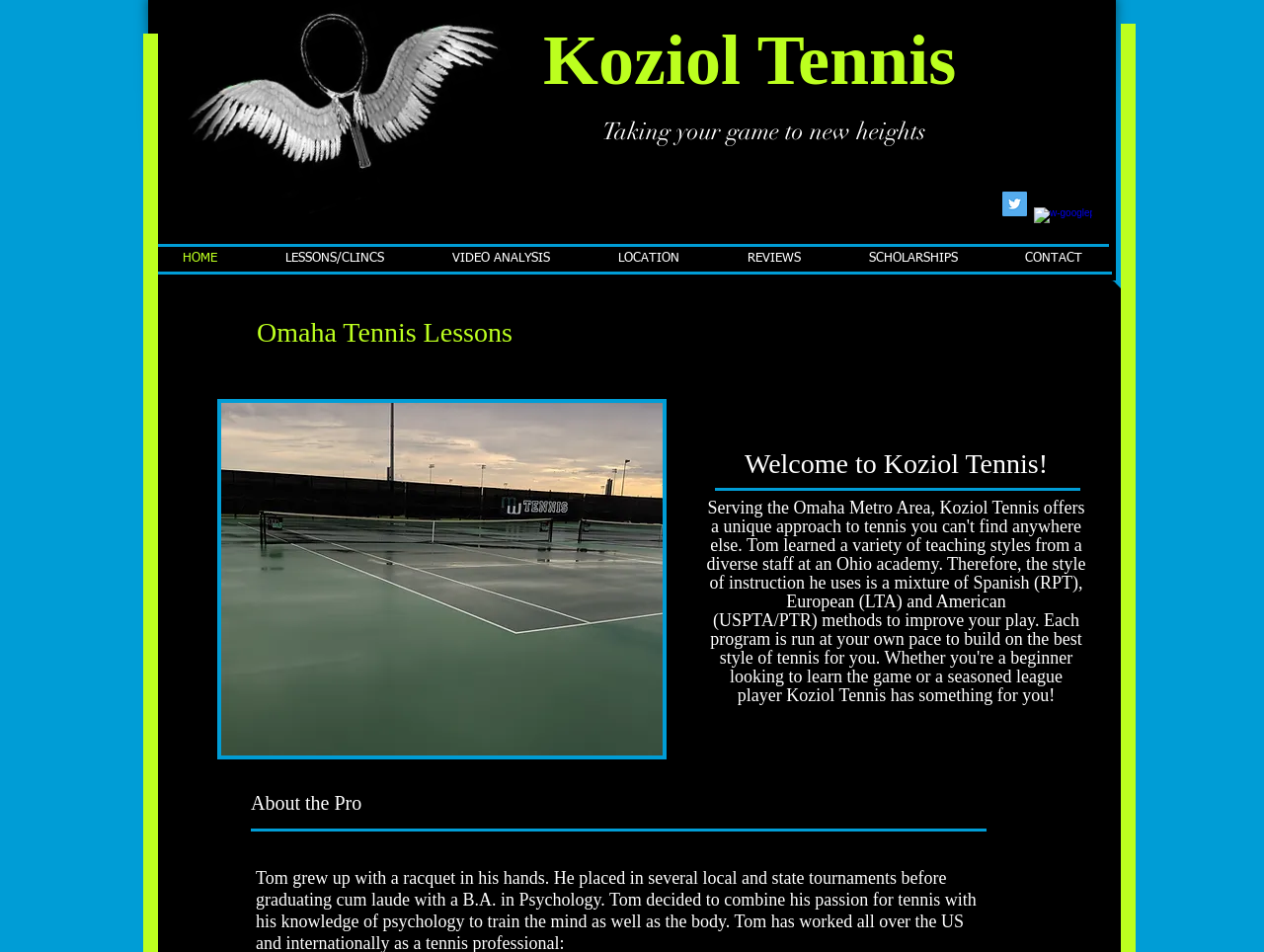What is the profession of the person mentioned on the webpage?
Relying on the image, give a concise answer in one word or a brief phrase.

Tennis Pro